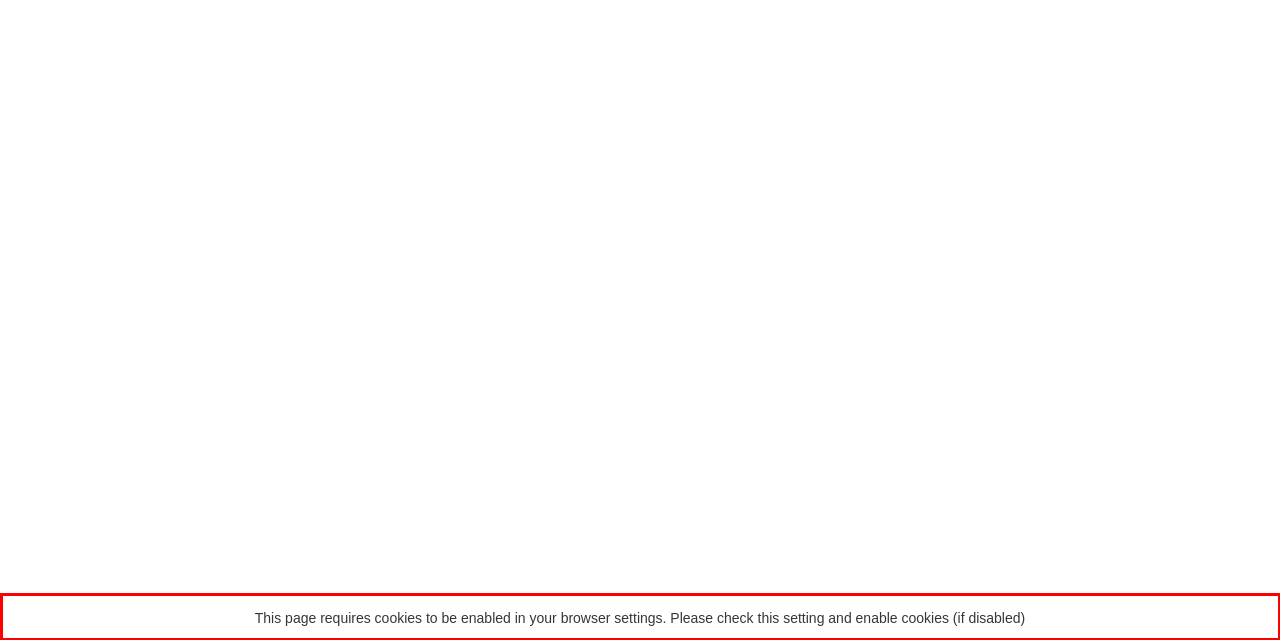Given a screenshot of a webpage containing a red rectangle bounding box, extract and provide the text content found within the red bounding box.

This page requires cookies to be enabled in your browser settings. Please check this setting and enable cookies (if disabled)